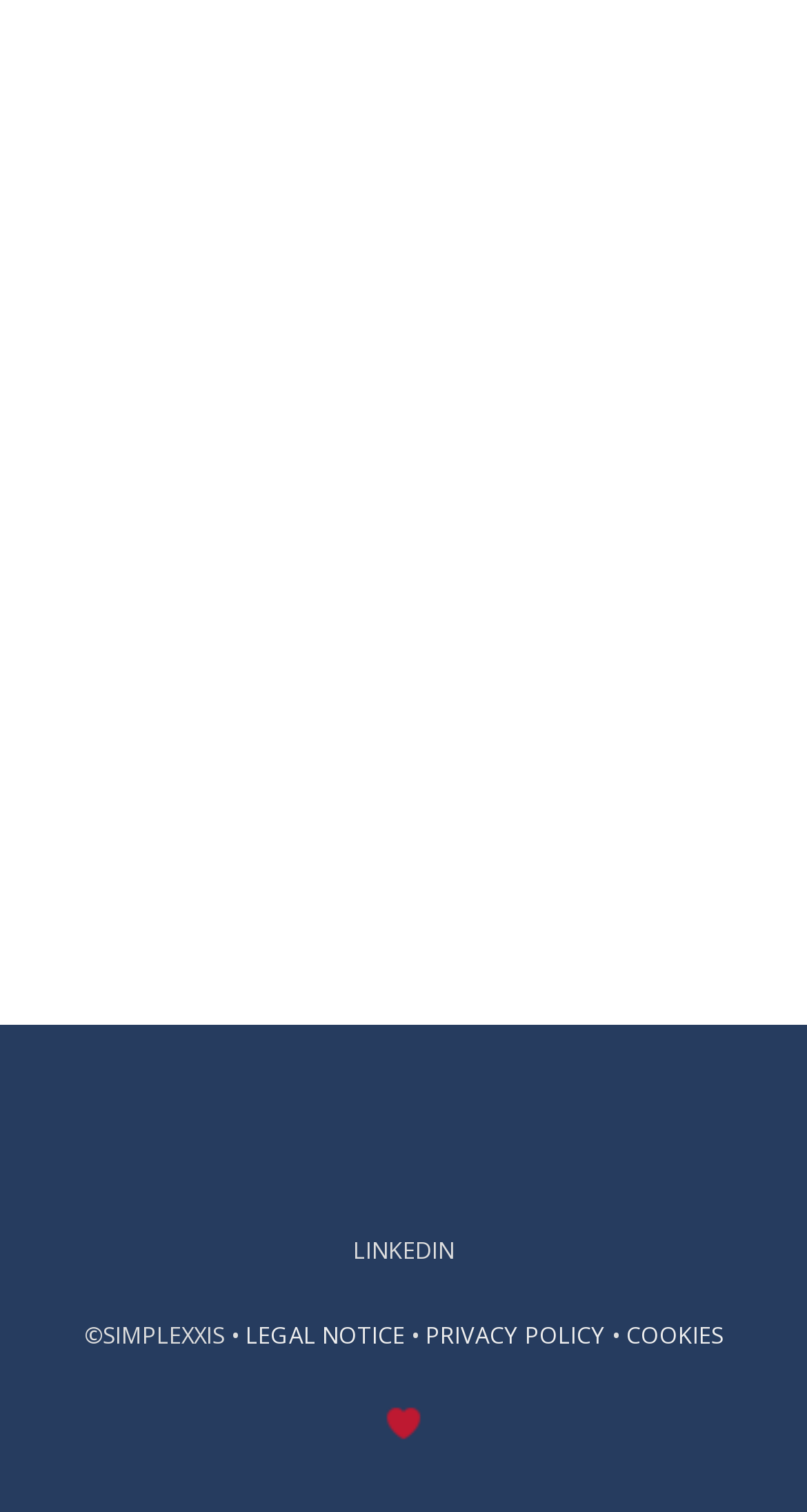Look at the image and write a detailed answer to the question: 
What is the social media platform mentioned?

The social media platform mentioned is LINKEDIN, which is indicated by the StaticText element with bounding box coordinates [0.437, 0.816, 0.563, 0.837]